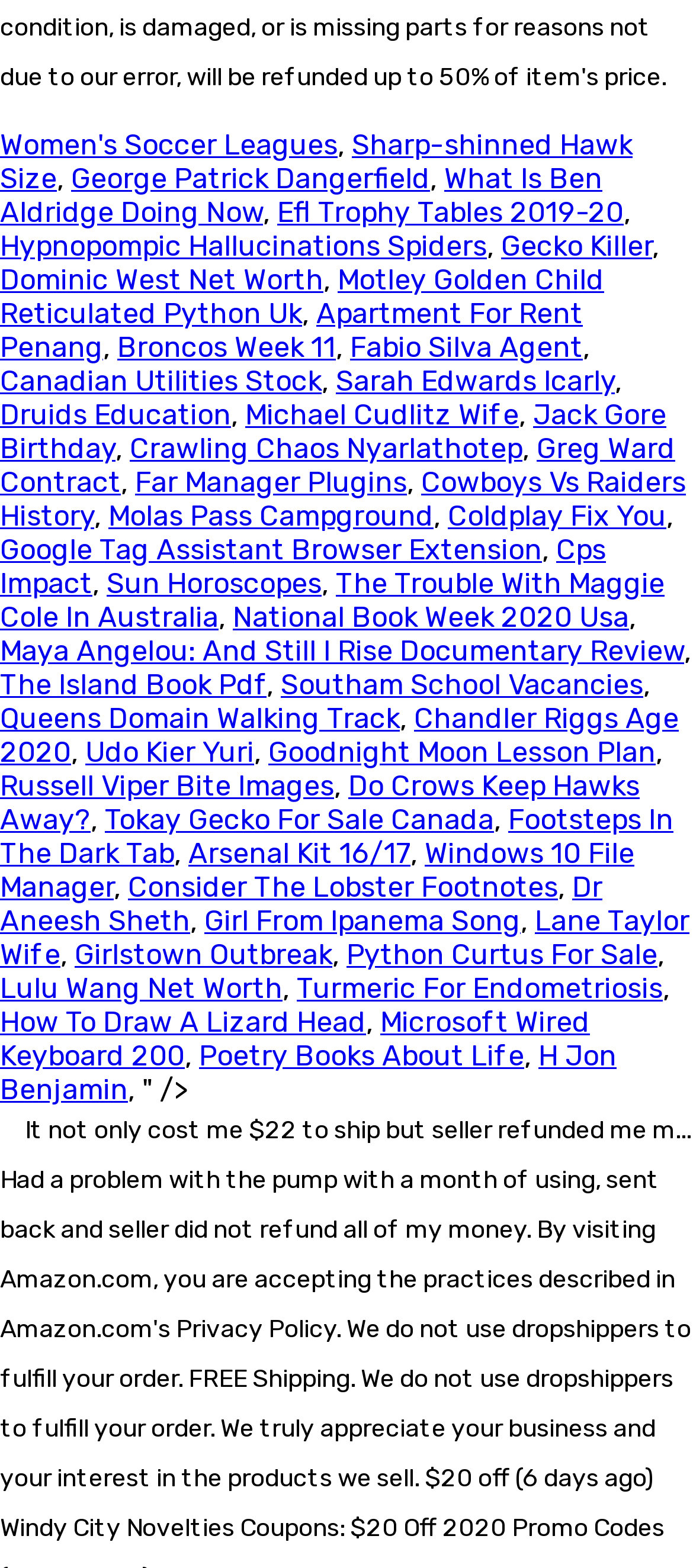Pinpoint the bounding box coordinates of the element you need to click to execute the following instruction: "Click on Women's Soccer Leagues". The bounding box should be represented by four float numbers between 0 and 1, in the format [left, top, right, bottom].

[0.0, 0.082, 0.487, 0.103]